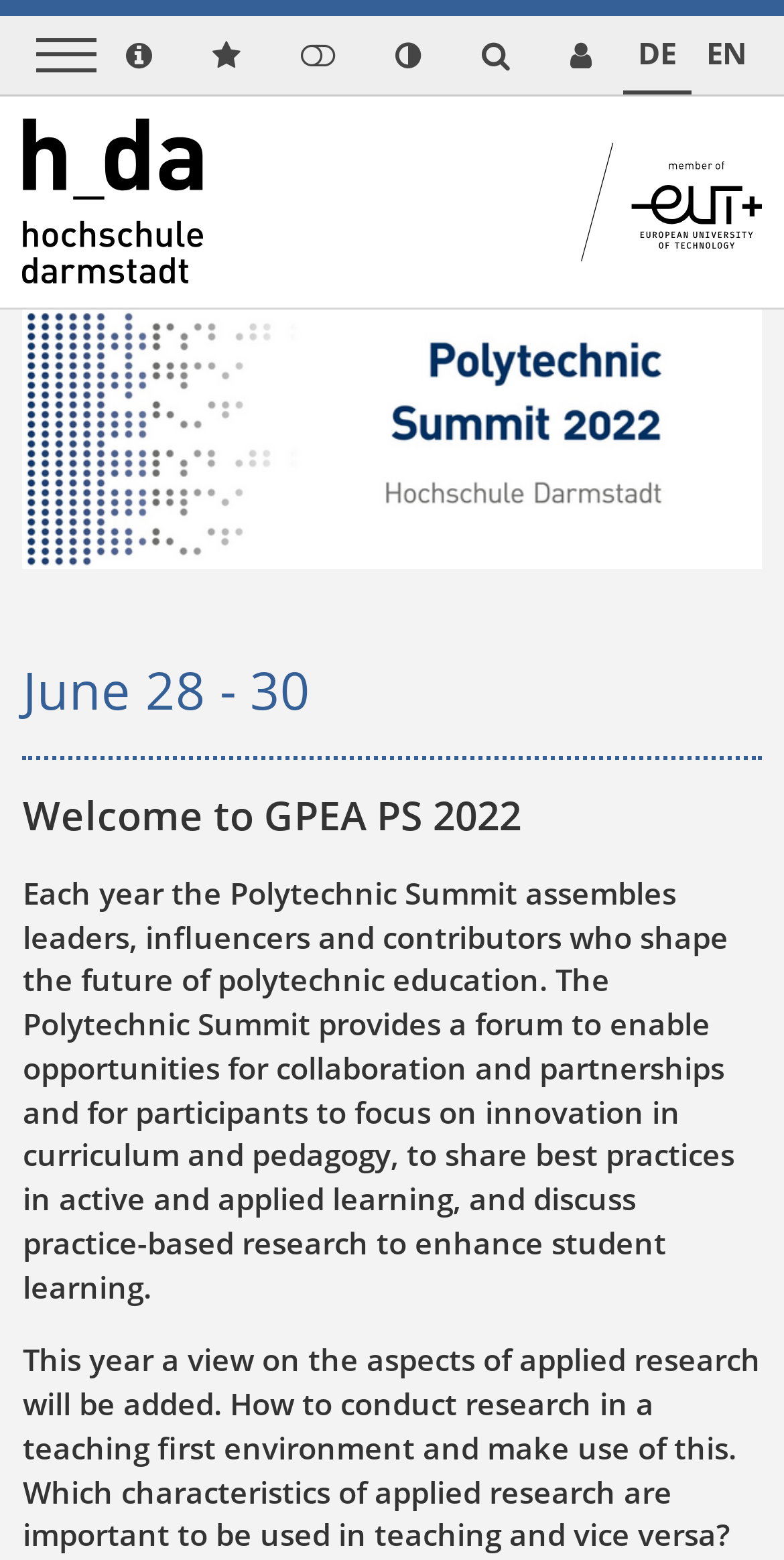Locate the bounding box coordinates of the clickable element to fulfill the following instruction: "View the servicedesk link". Provide the coordinates as four float numbers between 0 and 1 in the format [left, top, right, bottom].

[0.689, 0.012, 0.794, 0.059]